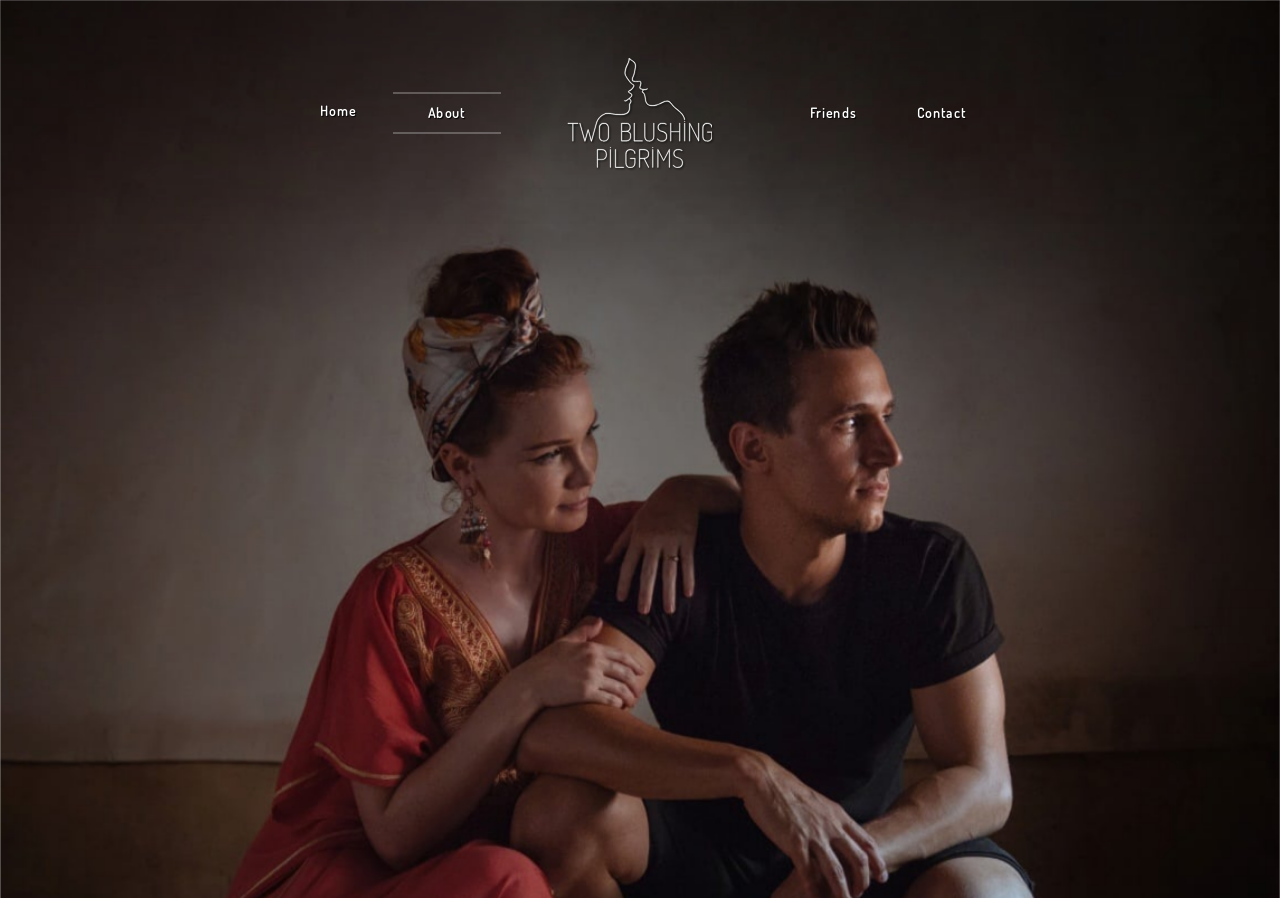Using the information from the screenshot, answer the following question thoroughly:
What is the name of the website?

I determined the name of the website by looking at the header section, where I found multiple instances of the text 'Two Blushing Pilgrims' accompanied by images, indicating that it is the name of the website.